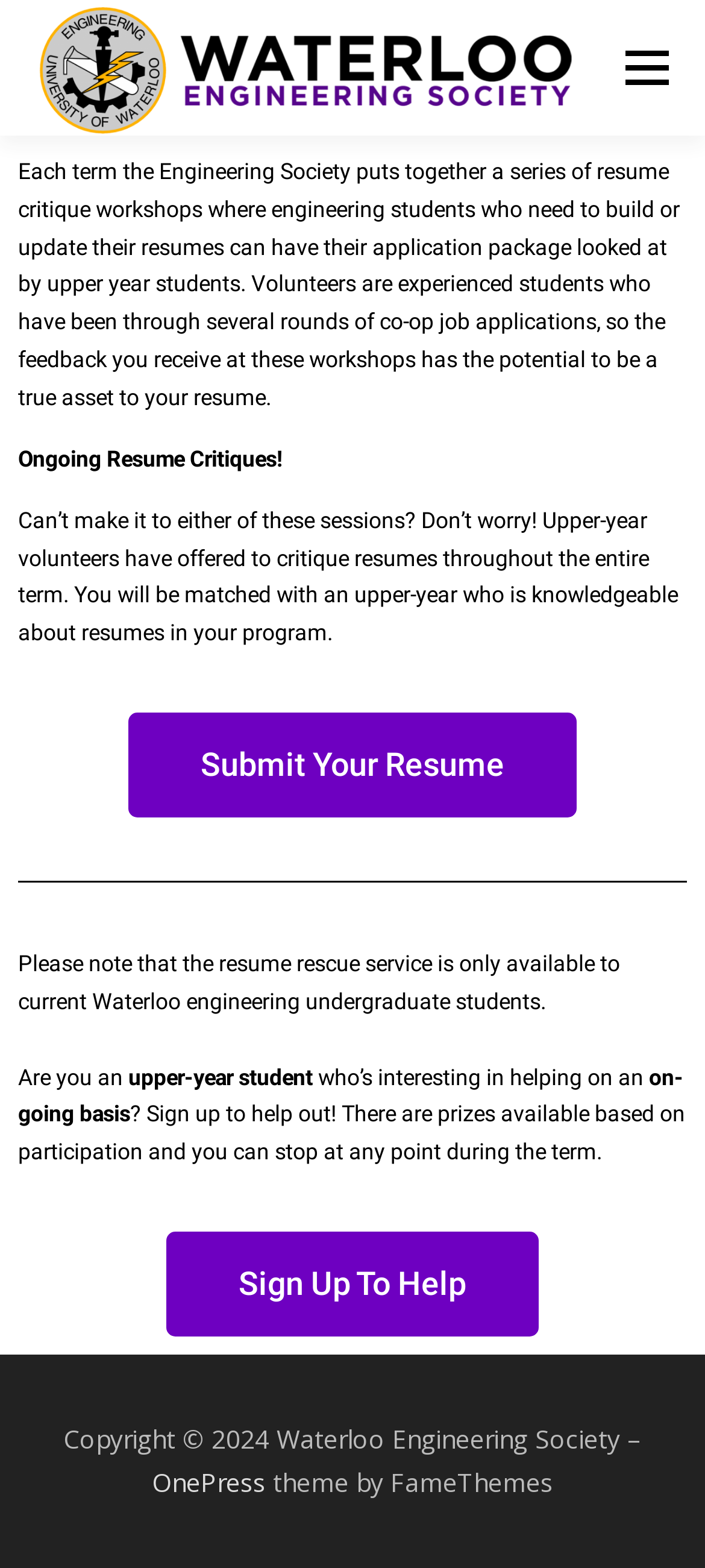Answer the question using only a single word or phrase: 
What is the purpose of the resume critique workshops?

To help engineering students build or update their resumes